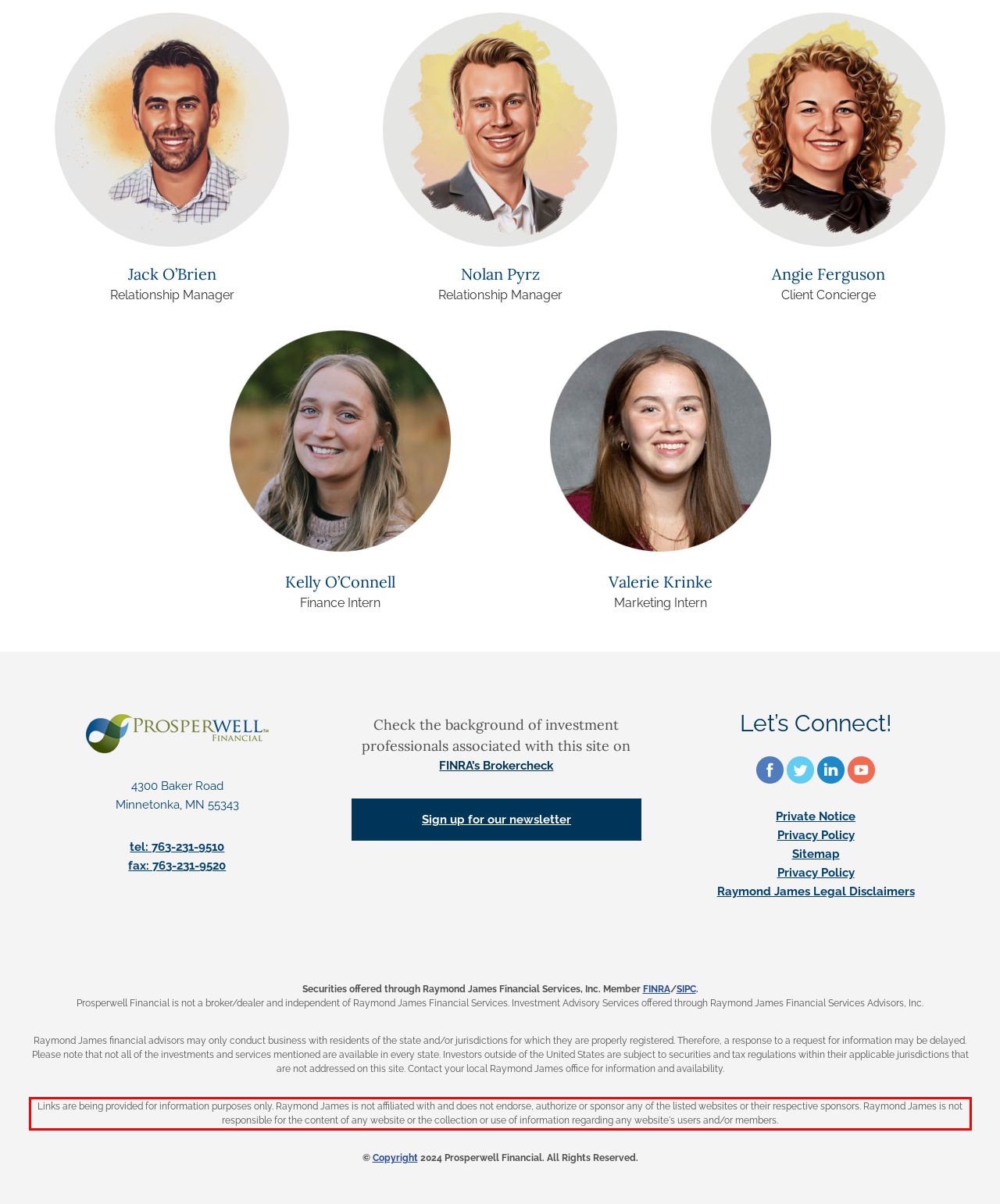Identify the red bounding box in the webpage screenshot and perform OCR to generate the text content enclosed.

Links are being provided for information purposes only. Raymond James is not affiliated with and does not endorse, authorize or sponsor any of the listed websites or their respective sponsors. Raymond James is not responsible for the content of any website or the collection or use of information regarding any website's users and/or members.